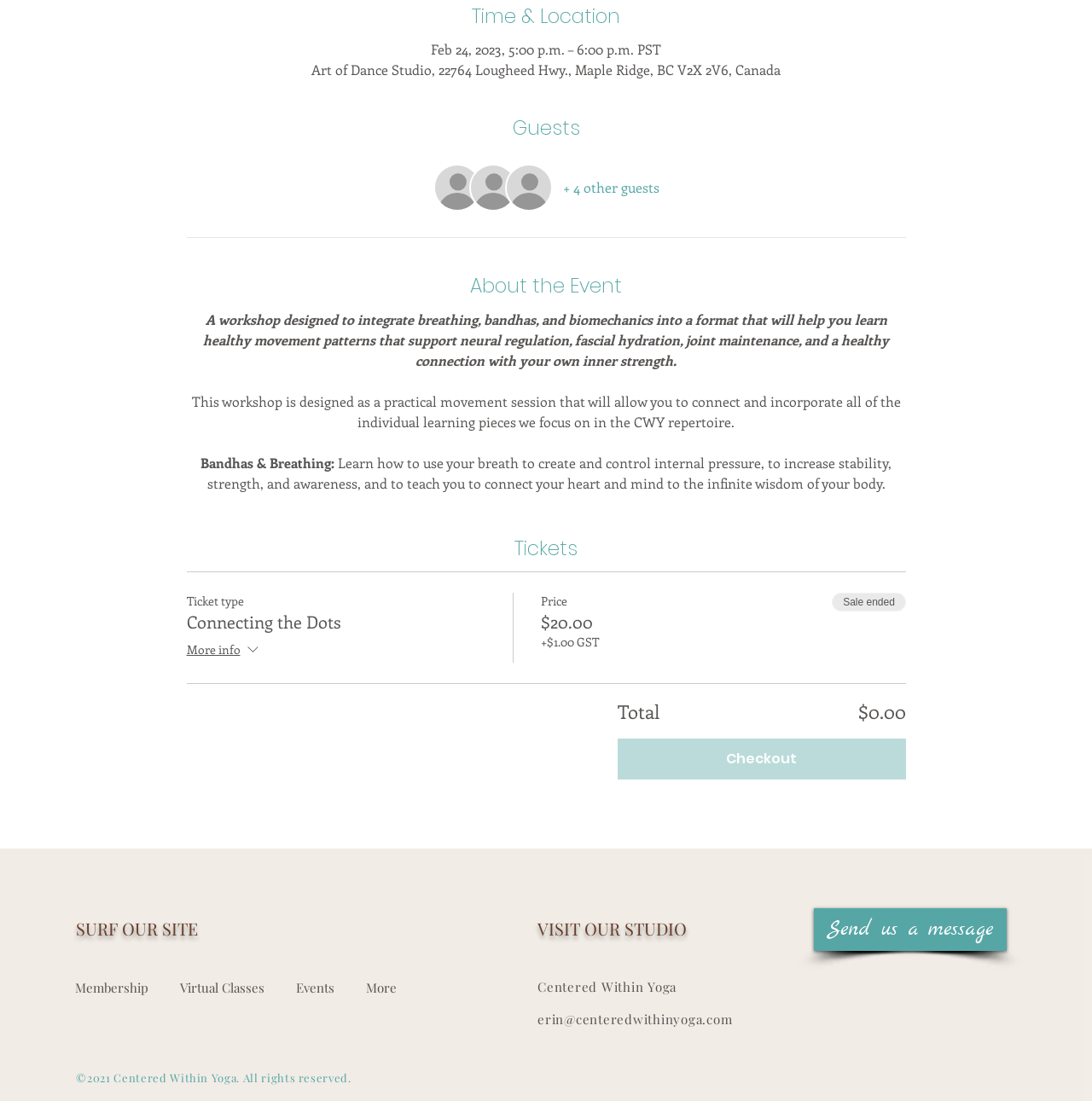Please identify the bounding box coordinates of the element on the webpage that should be clicked to follow this instruction: "Send us a message". The bounding box coordinates should be given as four float numbers between 0 and 1, formatted as [left, top, right, bottom].

[0.745, 0.825, 0.922, 0.864]